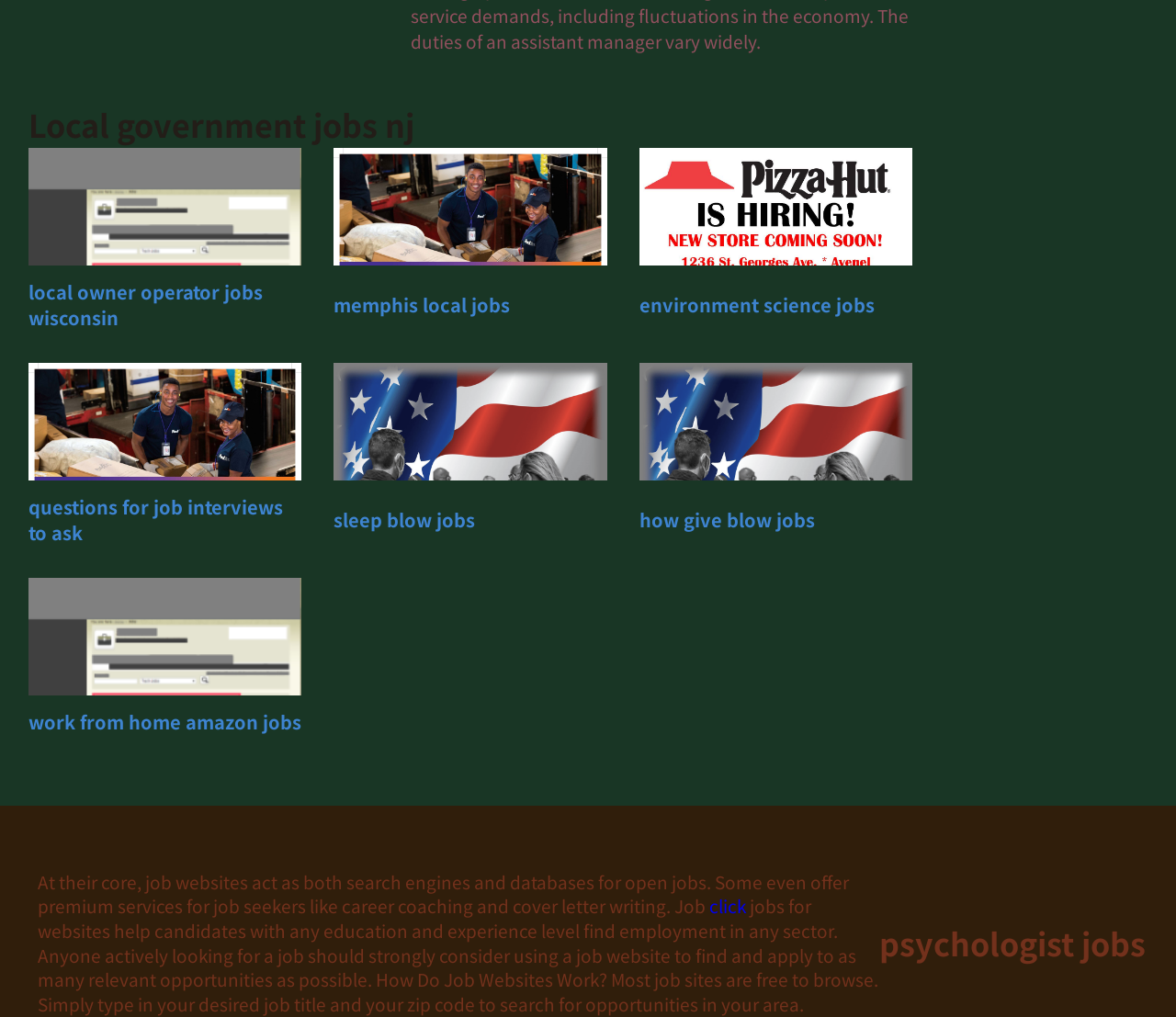Show me the bounding box coordinates of the clickable region to achieve the task as per the instruction: "Search for local government jobs in New Jersey".

[0.024, 0.106, 0.776, 0.14]